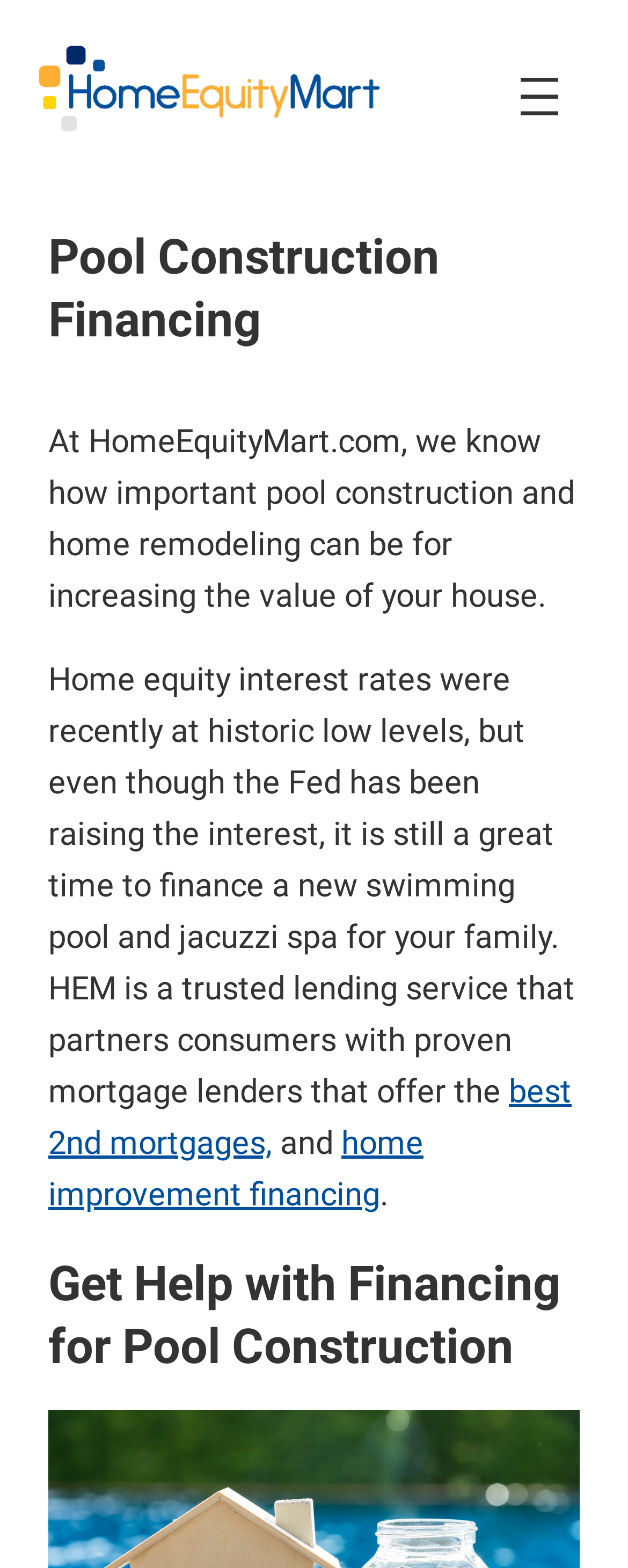Find and provide the bounding box coordinates for the UI element described with: "aria-label="Open menu"".

[0.808, 0.041, 0.911, 0.082]